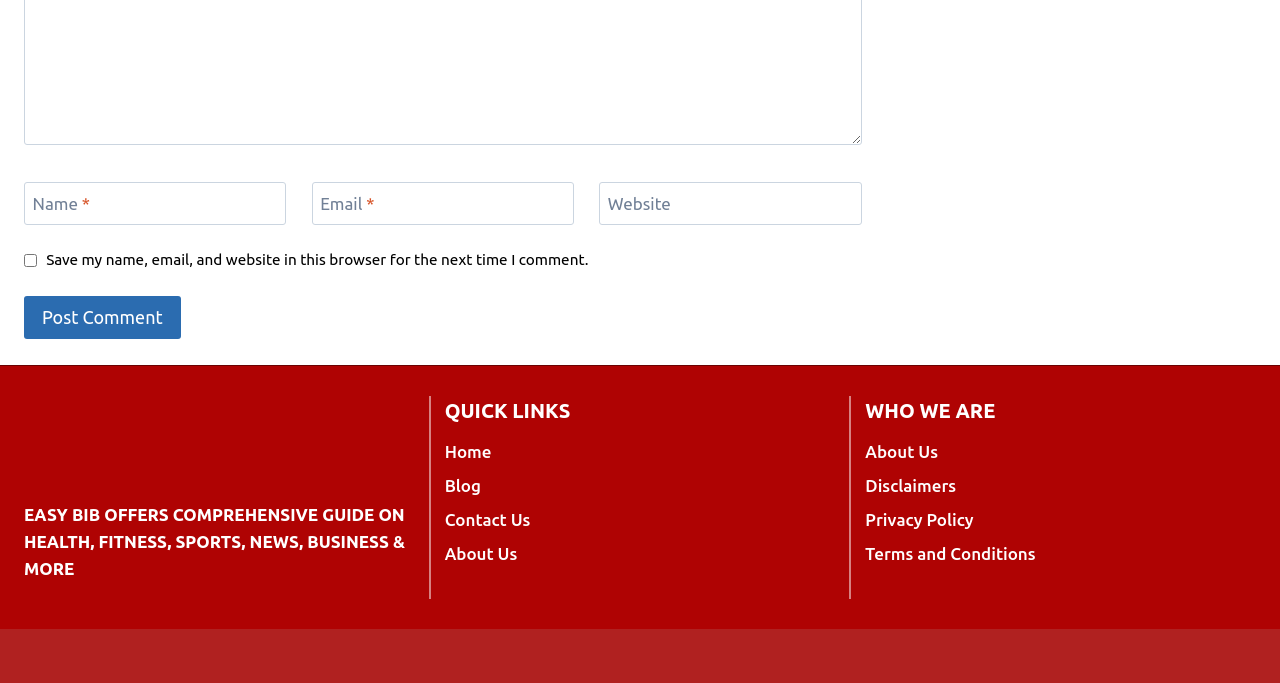Please find the bounding box for the UI element described by: "parent_node: Website aria-label="Website" name="url" placeholder="https://www.example.com"".

[0.468, 0.267, 0.673, 0.329]